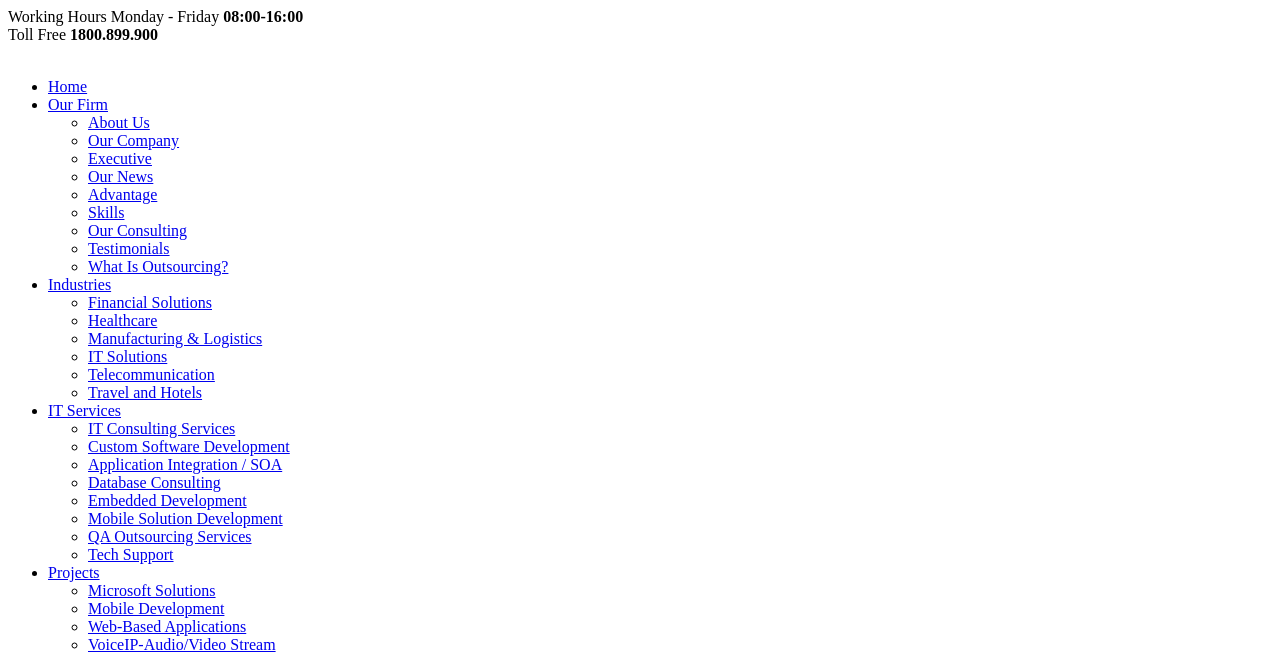Locate the bounding box for the described UI element: "Application Integration / SOA". Ensure the coordinates are four float numbers between 0 and 1, formatted as [left, top, right, bottom].

[0.069, 0.698, 0.22, 0.724]